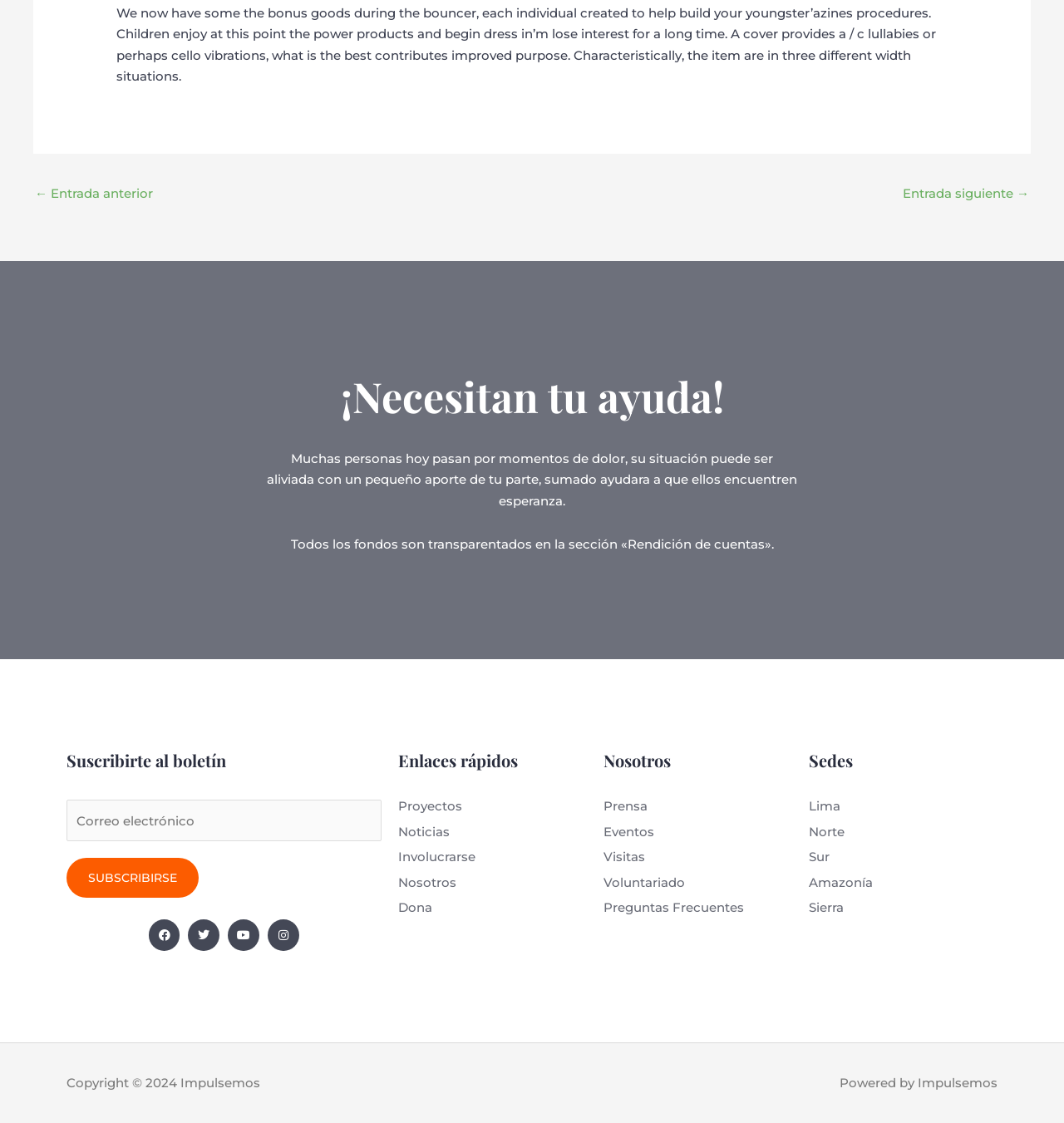Determine the bounding box coordinates of the region to click in order to accomplish the following instruction: "Go to the Facebook page". Provide the coordinates as four float numbers between 0 and 1, specifically [left, top, right, bottom].

[0.14, 0.819, 0.169, 0.847]